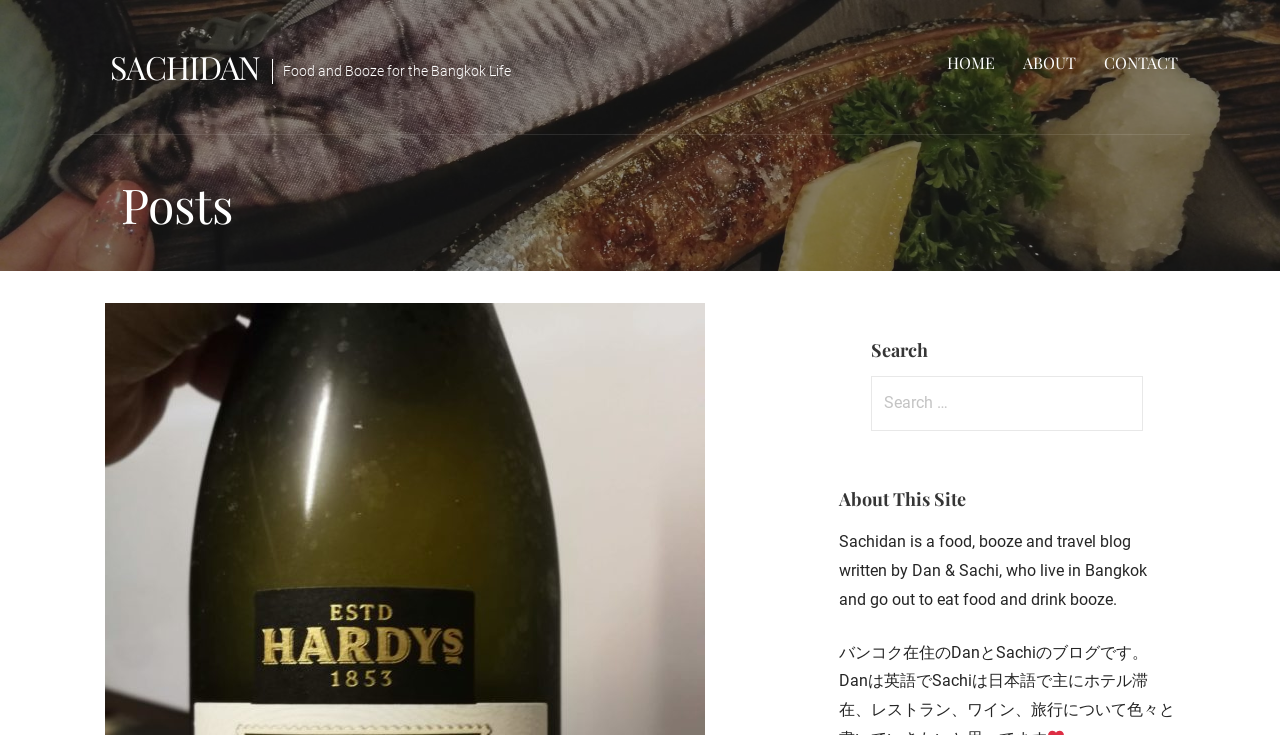Please answer the following question using a single word or phrase: What is the main topic of the blog?

Food, booze, and travel